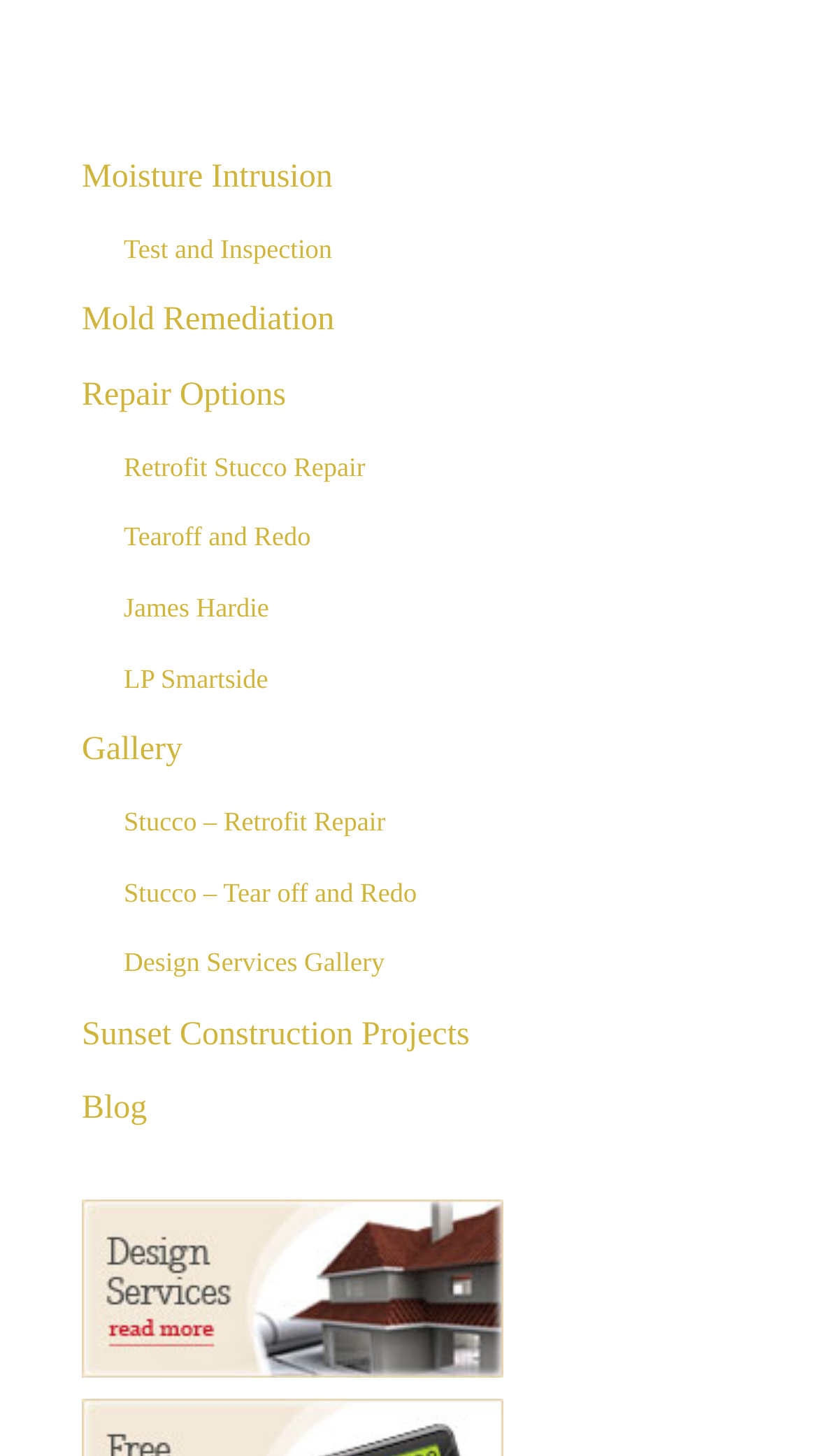Please provide the bounding box coordinates for the UI element as described: "Blogger Import". The coordinates must be four floats between 0 and 1, represented as [left, top, right, bottom].

None